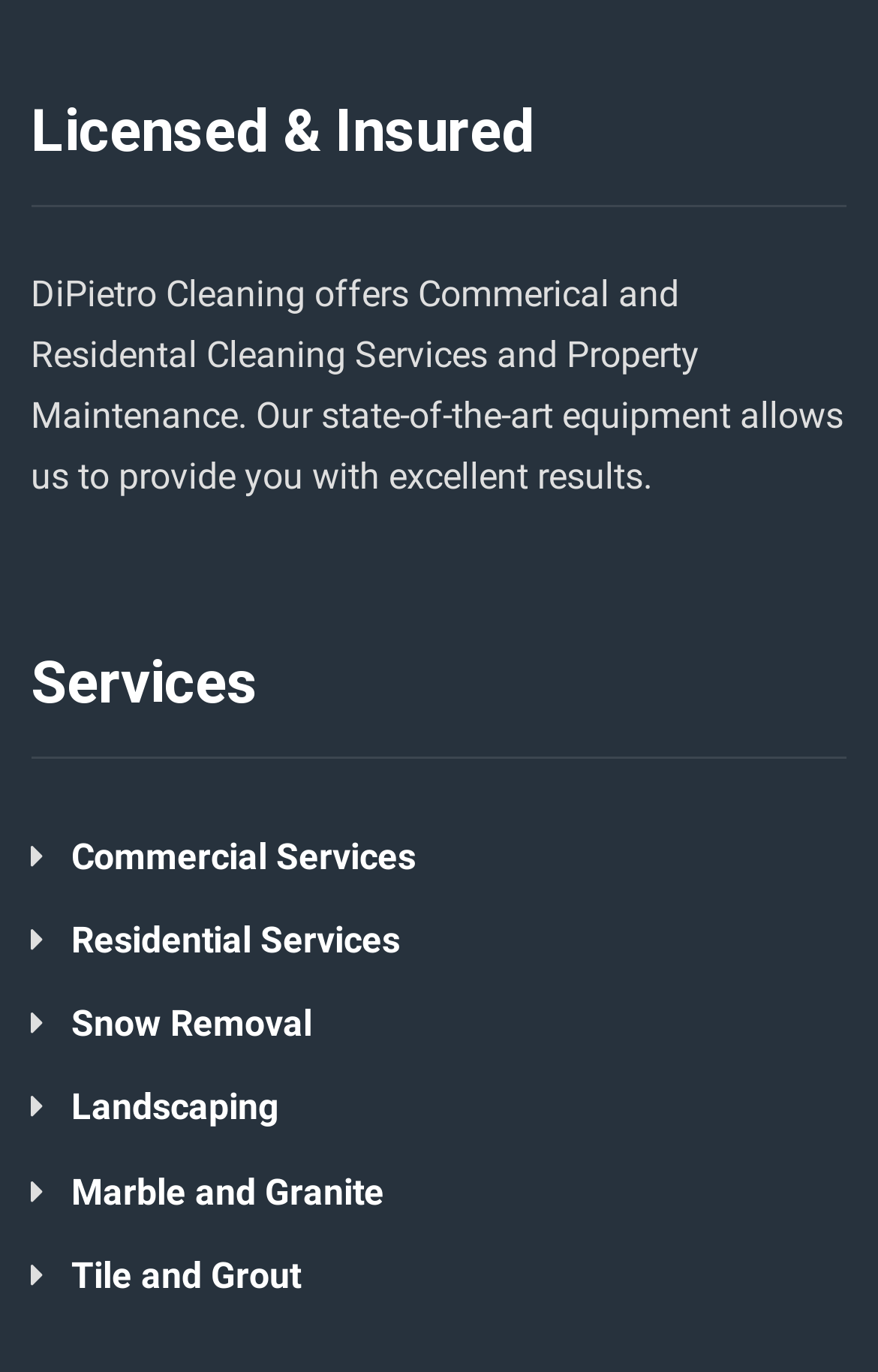Identify the bounding box of the UI element described as follows: "Residential Services". Provide the coordinates as four float numbers in the range of 0 to 1 [left, top, right, bottom].

[0.081, 0.663, 0.965, 0.708]